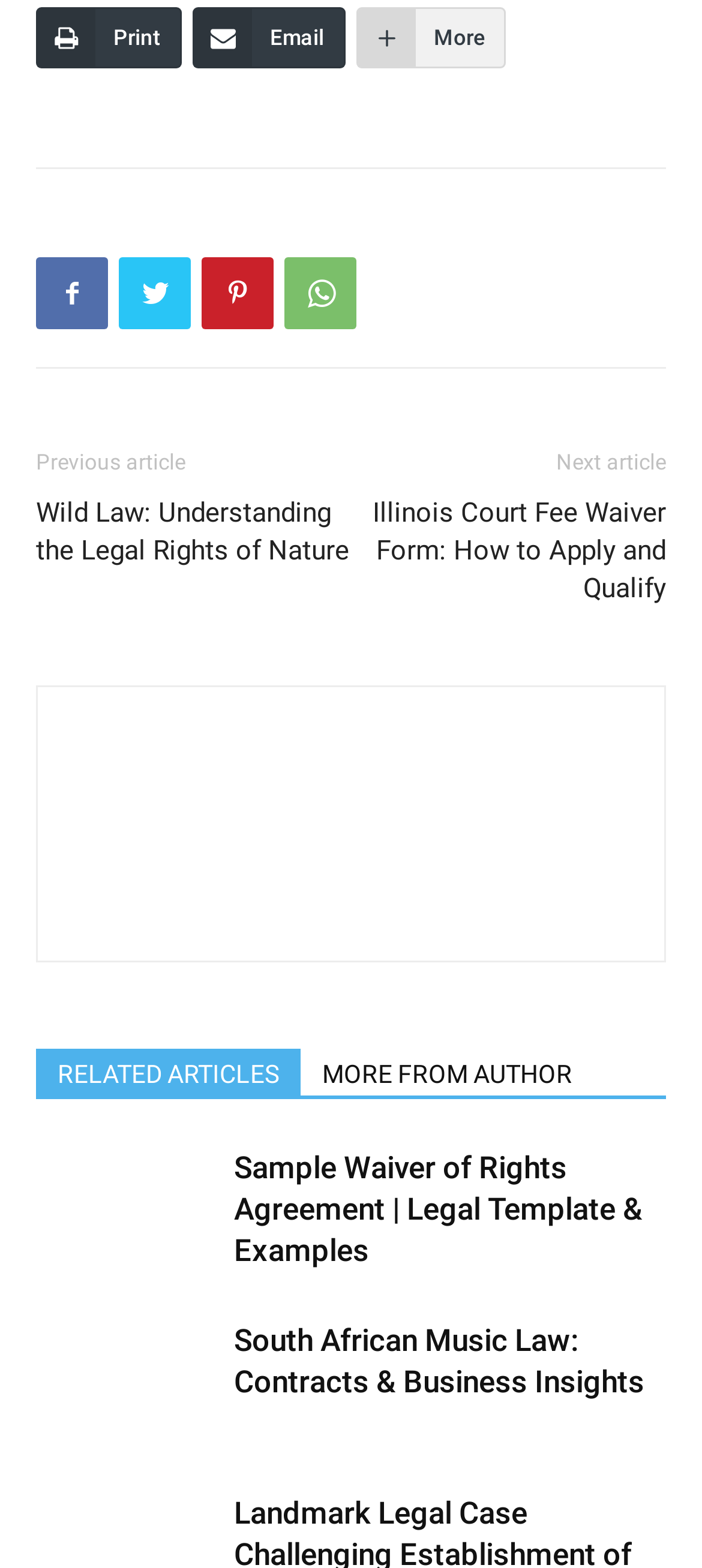Give a one-word or one-phrase response to the question:
What is the text of the first link in the footer?

Print